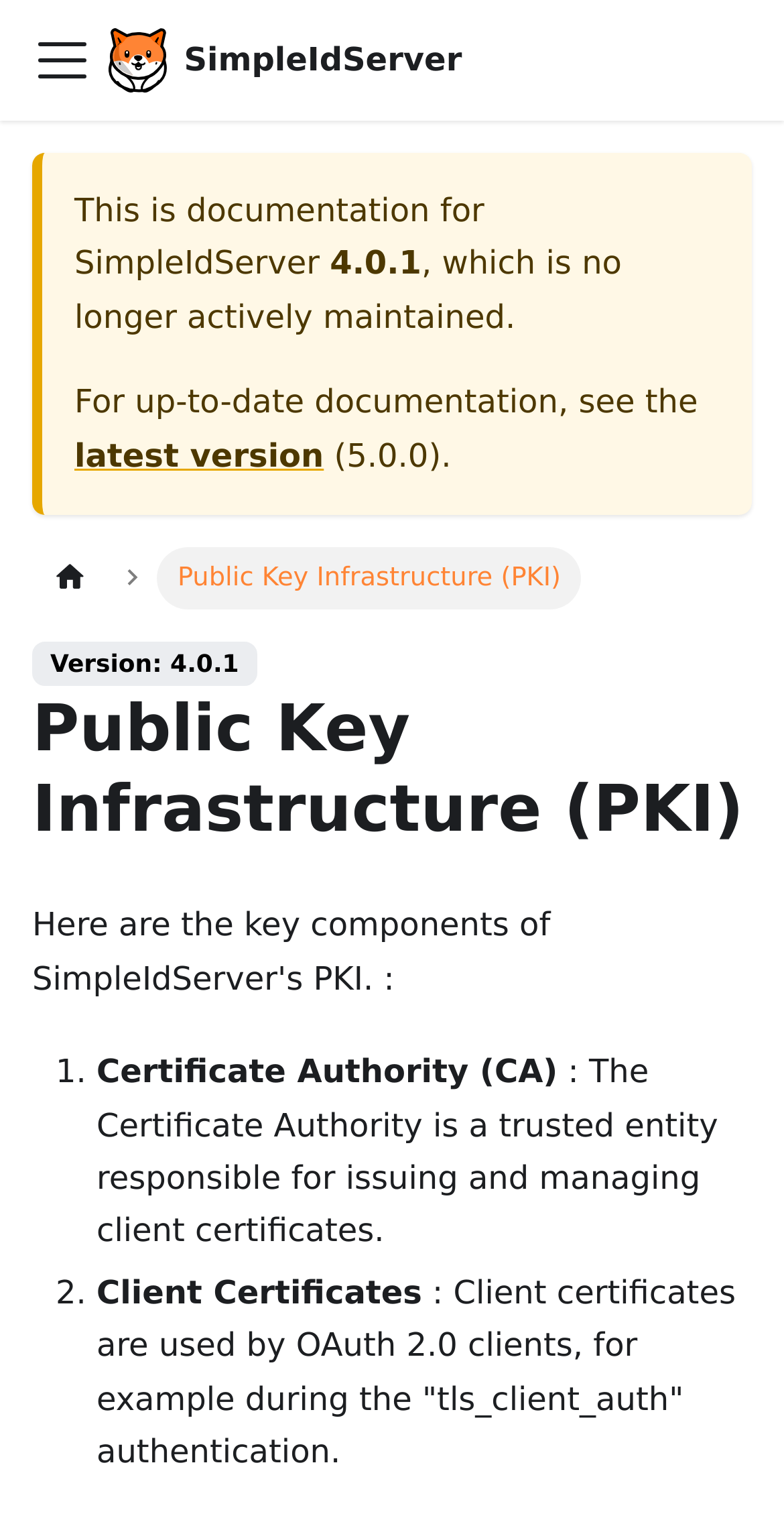Based on what you see in the screenshot, provide a thorough answer to this question: What is the authentication method that uses client certificates?

I found this information by reading the description of client certificates, which mentions that they are used by OAuth 2.0 clients, for example during the 'tls_client_auth' authentication.